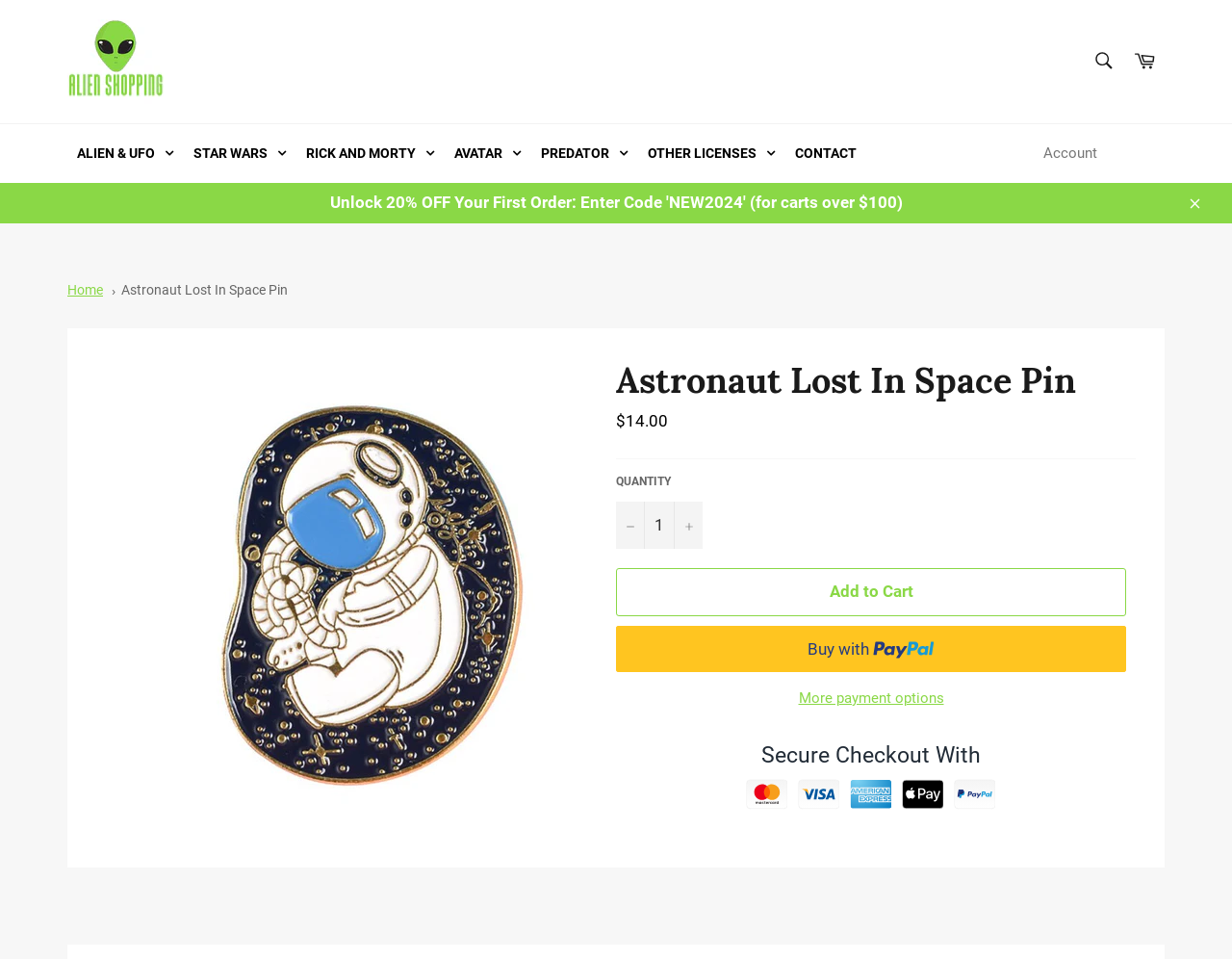What is the function of the button with a '-' sign?
Please provide a single word or phrase as the answer based on the screenshot.

Reduce item quantity by one